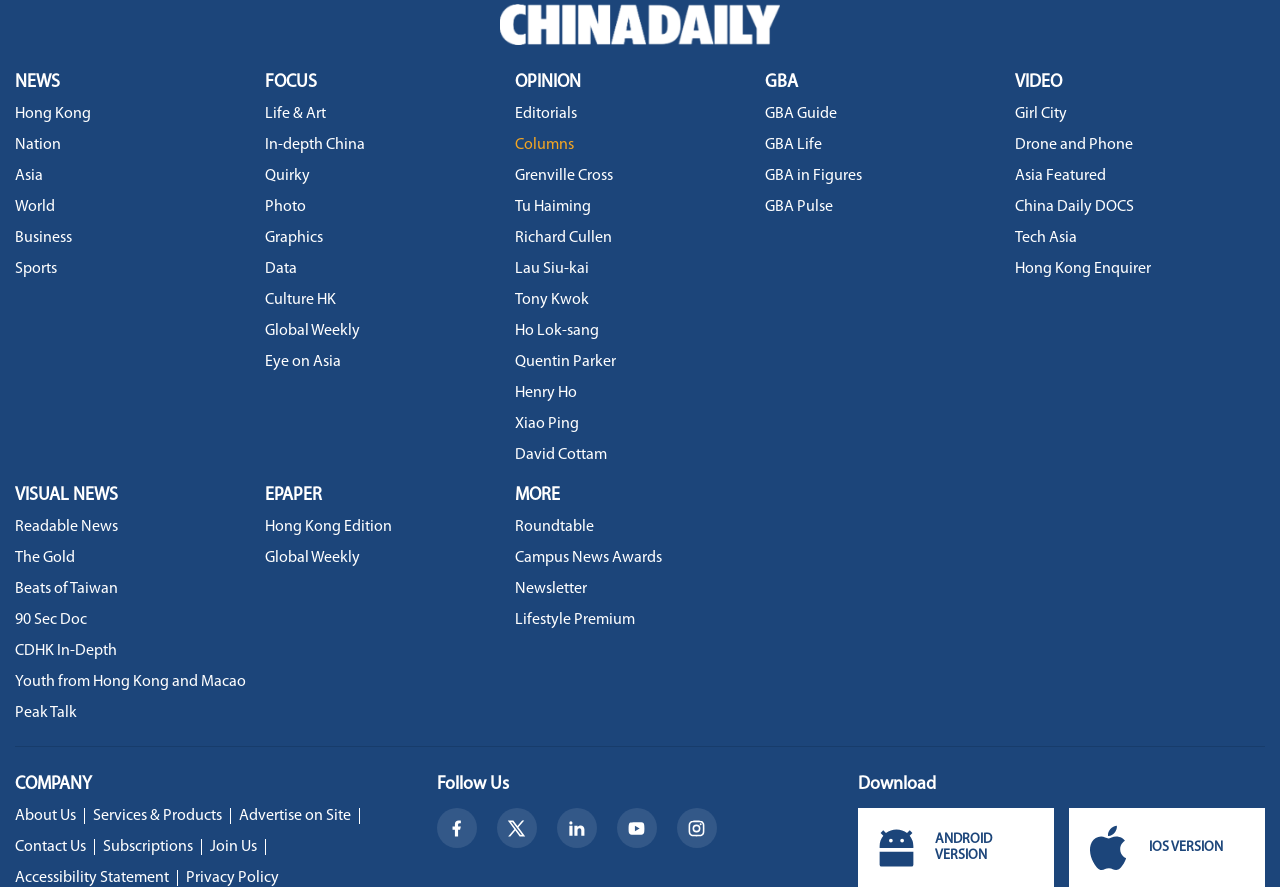Please specify the bounding box coordinates of the clickable region to carry out the following instruction: "Read Life & Art articles". The coordinates should be four float numbers between 0 and 1, in the format [left, top, right, bottom].

[0.207, 0.12, 0.255, 0.138]